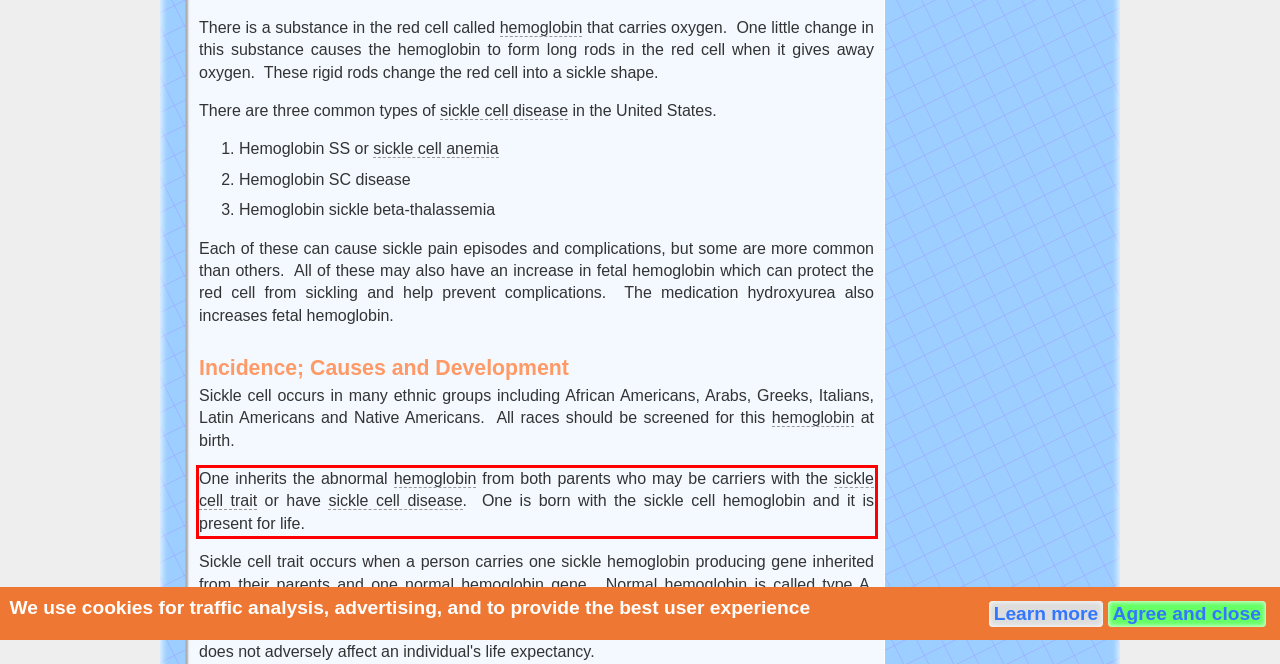Within the provided webpage screenshot, find the red rectangle bounding box and perform OCR to obtain the text content.

One inherits the abnormal hemoglobin from both parents who may be carriers with the sickle cell trait or have sickle cell disease. One is born with the sickle cell hemoglobin and it is present for life.